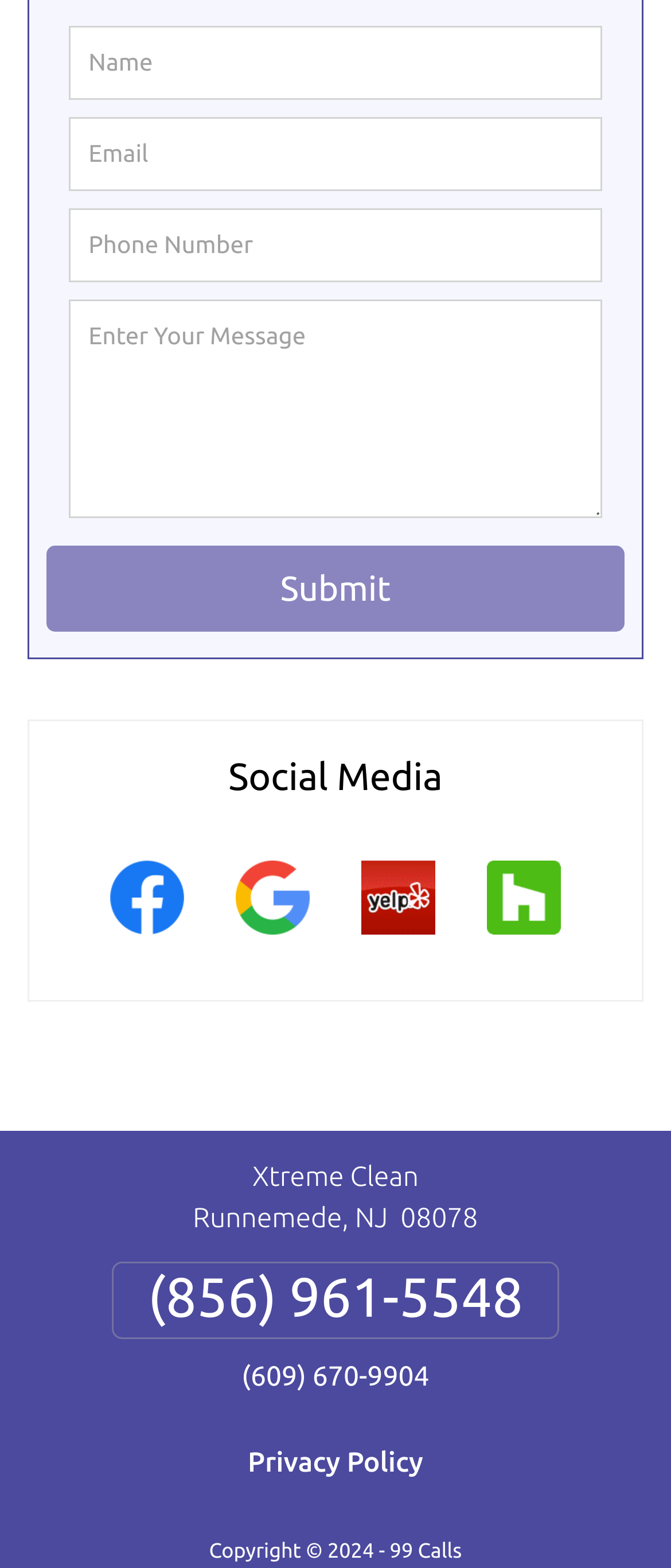Identify the bounding box for the UI element that is described as follows: "Terms & Conditions".

None